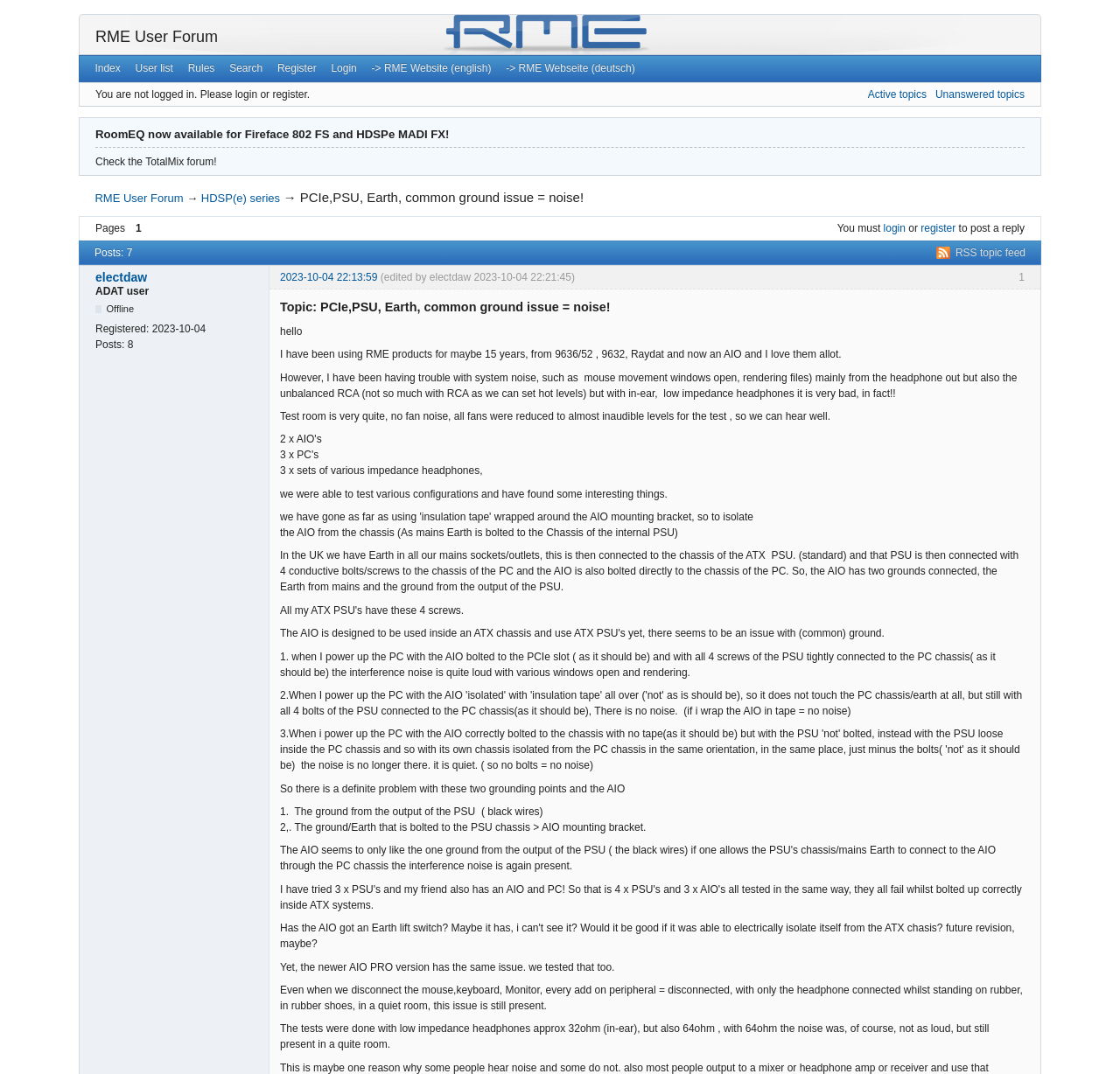Pinpoint the bounding box coordinates of the clickable element needed to complete the instruction: "Login to the forum". The coordinates should be provided as four float numbers between 0 and 1: [left, top, right, bottom].

[0.289, 0.052, 0.325, 0.075]